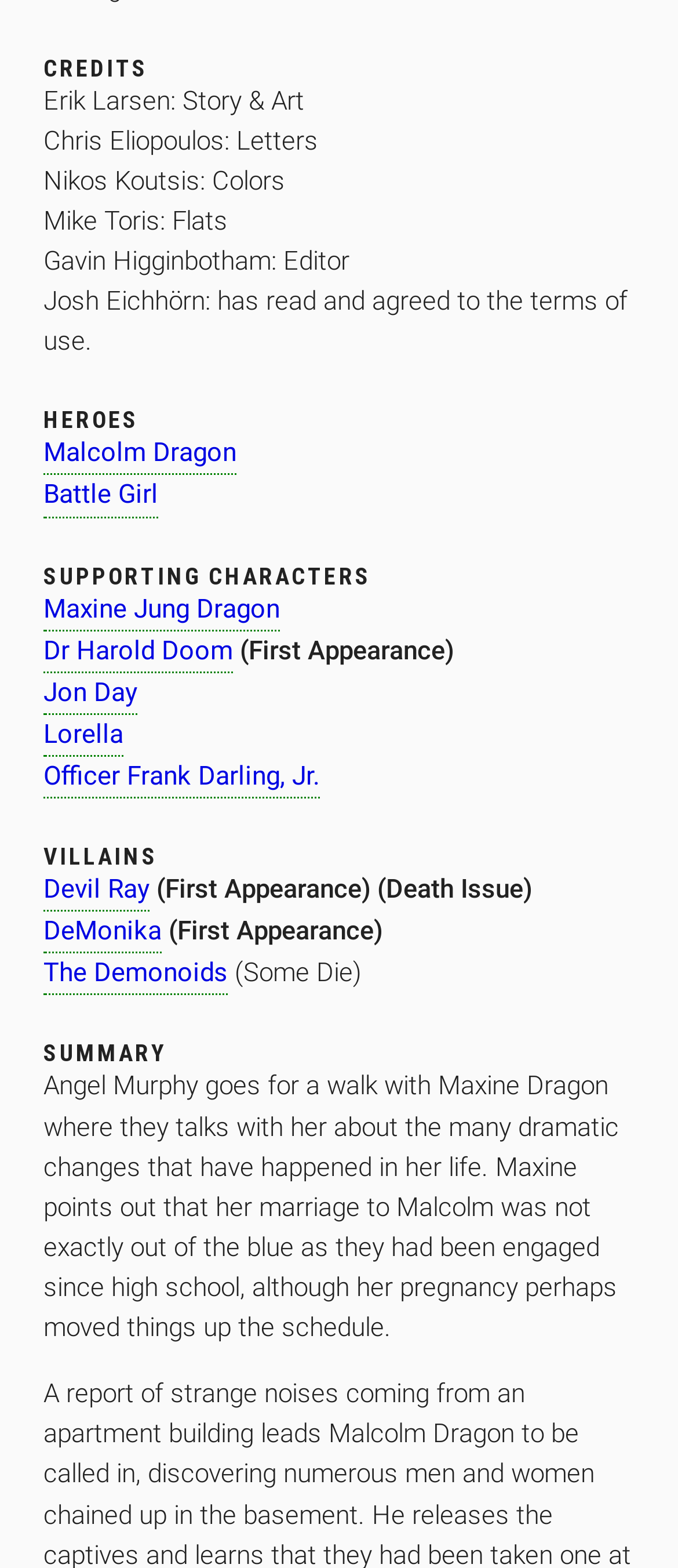Please provide a comprehensive response to the question below by analyzing the image: 
What is the topic of the summary?

Under the 'SUMMARY' heading, the static text describes a scene where Angel Murphy goes for a walk with Maxine Dragon, indicating that the topic of the summary is their conversation during the walk.